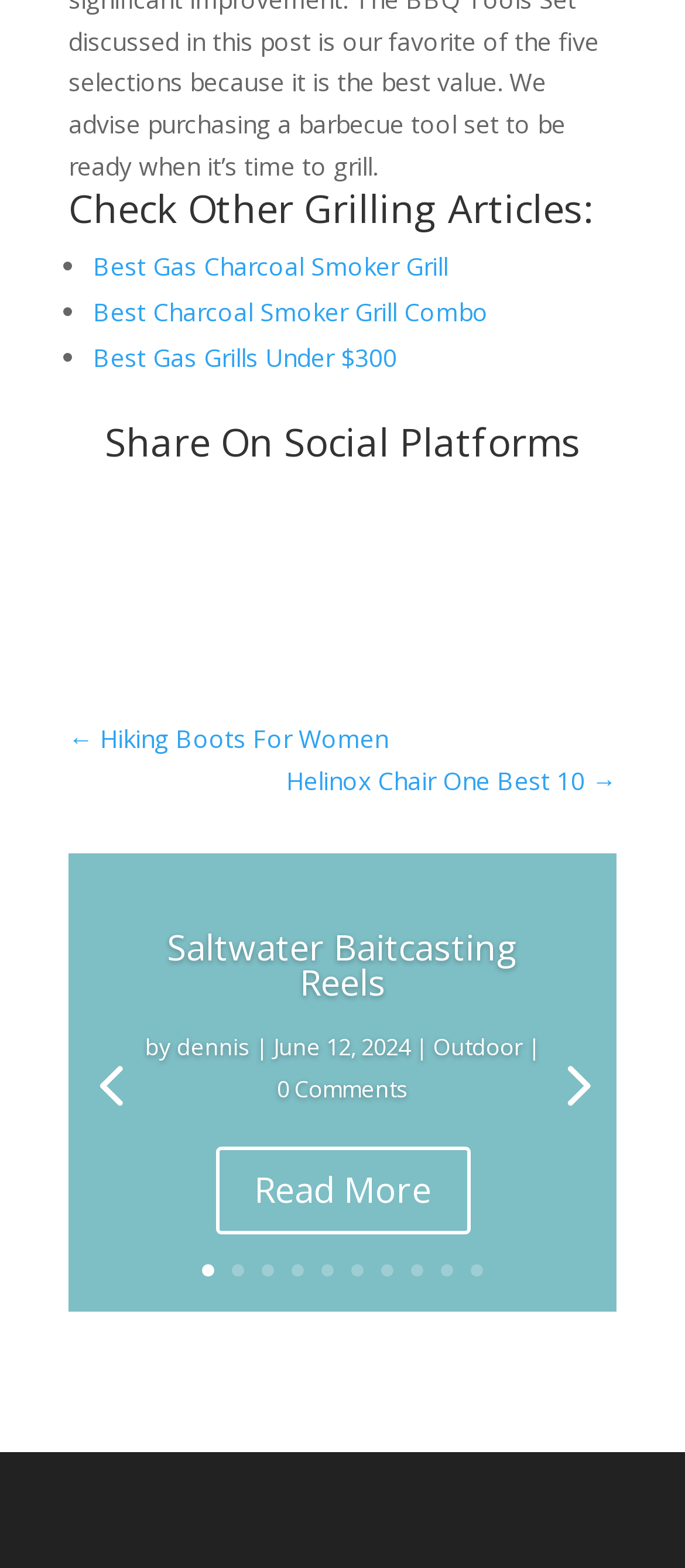Identify the bounding box coordinates of the region that needs to be clicked to carry out this instruction: "Check other grilling articles". Provide these coordinates as four float numbers ranging from 0 to 1, i.e., [left, top, right, bottom].

[0.1, 0.12, 0.9, 0.156]